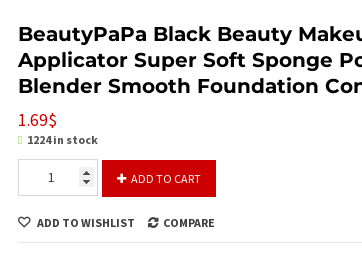How many units of the product are currently in stock?
Give a detailed response to the question by analyzing the screenshot.

The quantity of the product available in stock is displayed in the image, which is 1,224 units, indicating that customers can purchase up to this quantity.